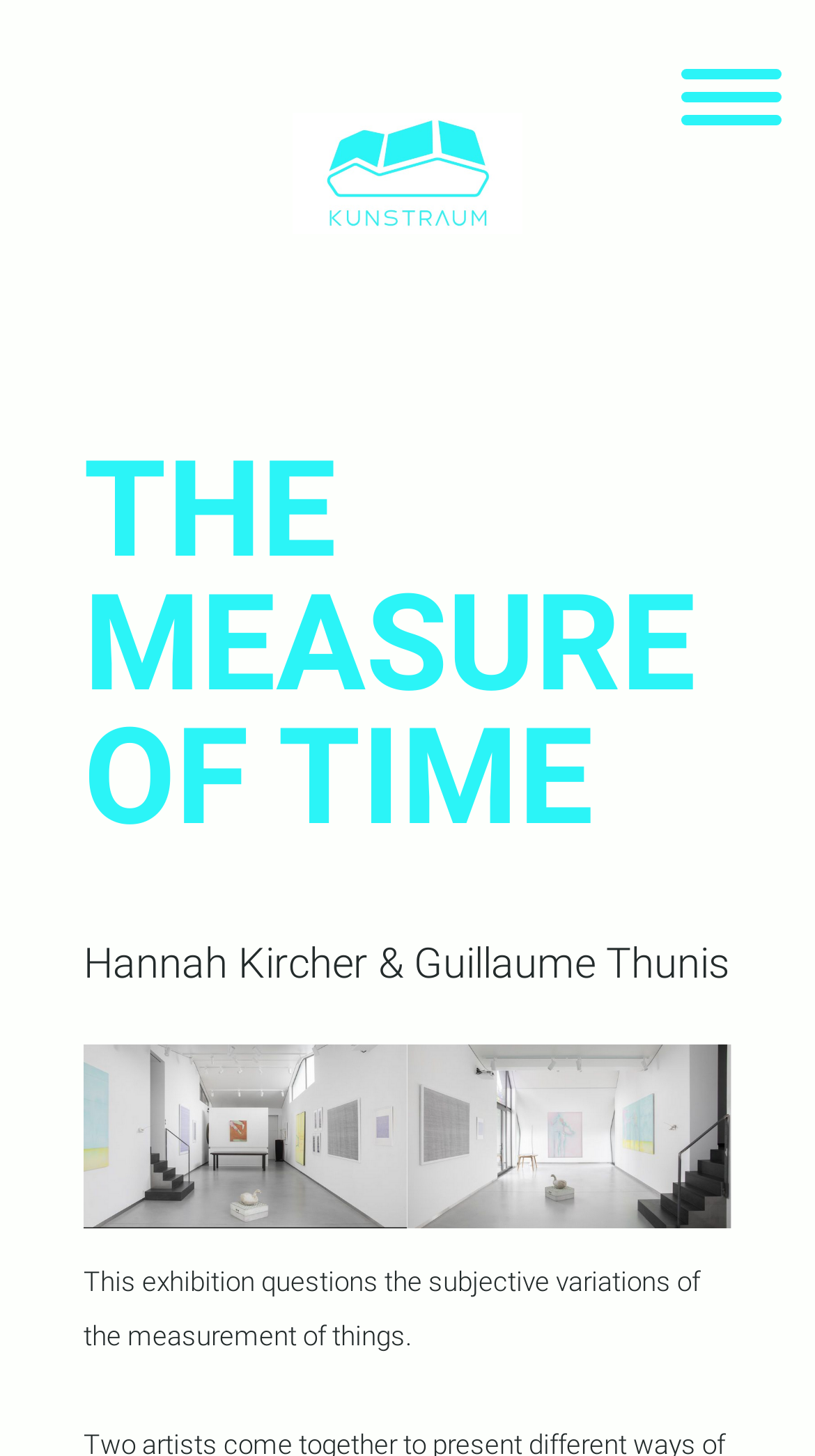Find the UI element described as: "alt="logo kunstraum"" and predict its bounding box coordinates. Ensure the coordinates are four float numbers between 0 and 1, [left, top, right, bottom].

[0.244, 0.078, 0.756, 0.169]